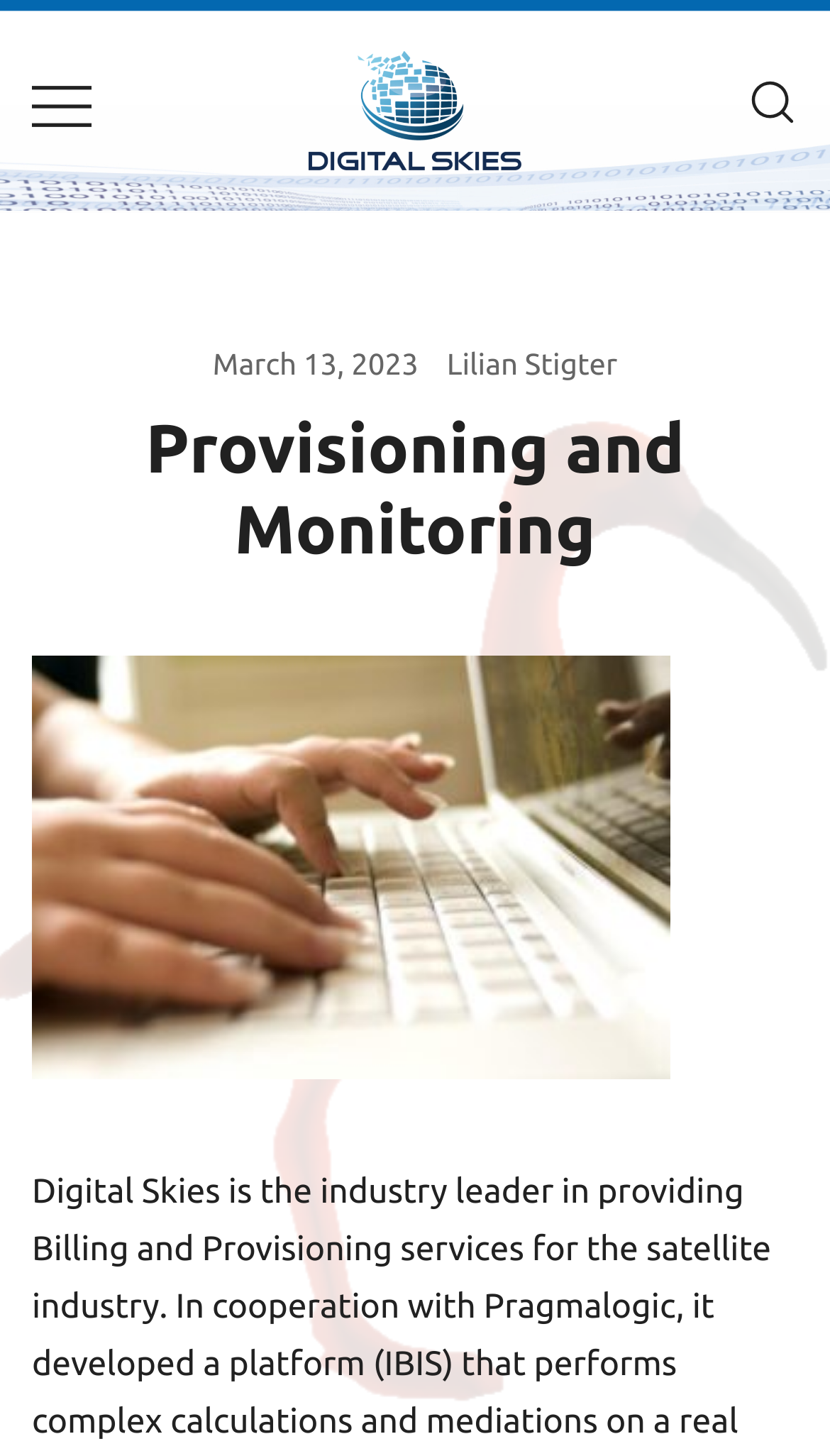Create an elaborate caption that covers all aspects of the webpage.

The webpage is titled "Provisioning and Monitoring – Digital Skies". At the top left corner, there is a link to open a mobile offcanvas menu, accompanied by a small image. Next to it, in the top center, is the website's logo, "Digital Skies", which is a link and also has an image. Below the logo, there is a tagline "Communications for the future".

On the top right corner, there is a search link, accompanied by a small image. Below the search link, there is a header section that spans the entire width of the page. Within this section, there are three elements: a date "March 13, 2023" on the left, a author name "Lilian Stigter" in the center, and a heading "Provisioning and Monitoring" that takes up the entire width of the section.